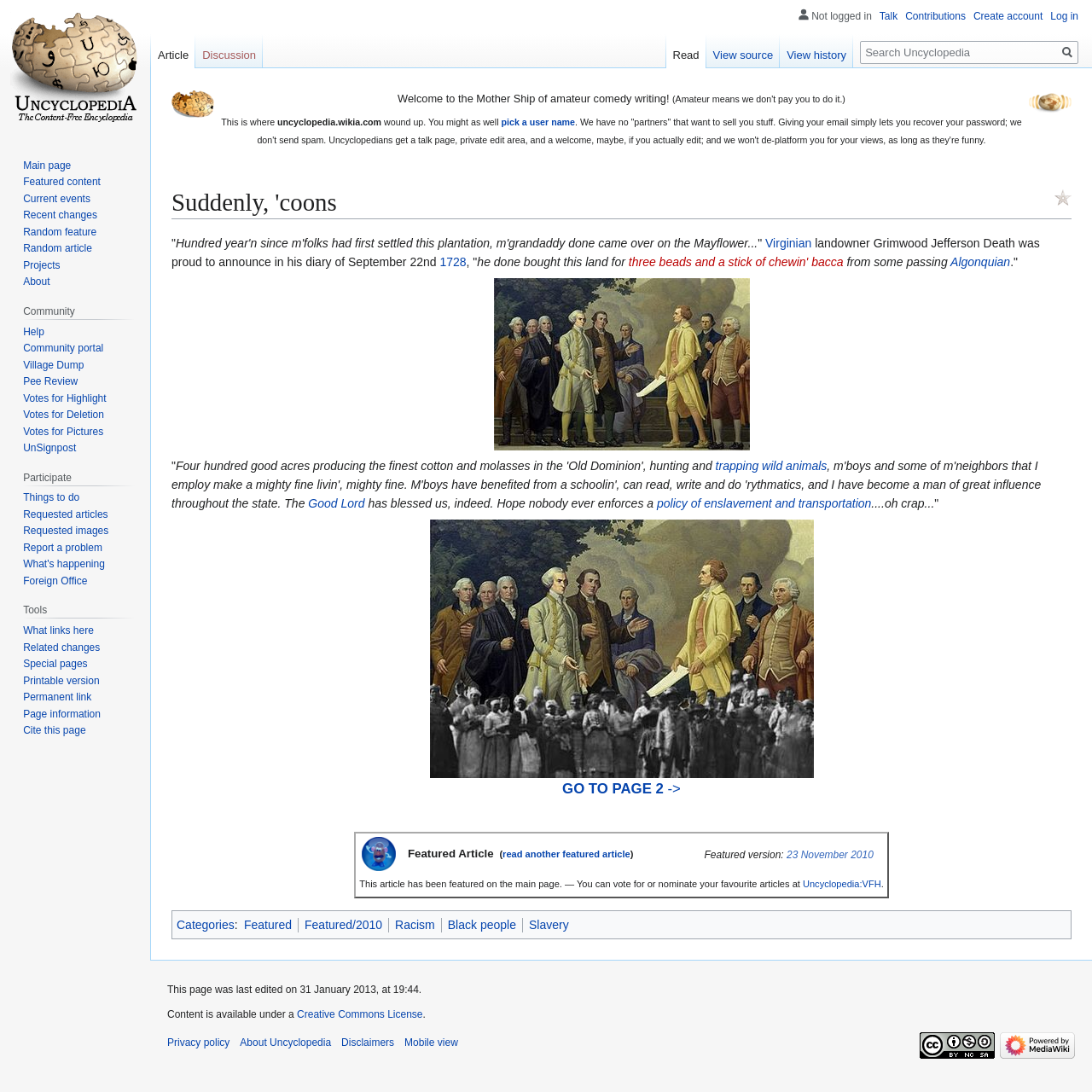Generate a comprehensive caption for the webpage you are viewing.

This webpage is an article from Uncyclopedia, a content-free encyclopedia. At the top of the page, there is a logo and a navigation menu with links to "Personal tools", "Namespaces", "Views", and "Search". Below the navigation menu, there is a heading "Suddenly, 'coons" and a link to "Jump to navigation" and "Jump to search".

The main content of the article is divided into two columns. The left column contains a series of links and images, including a featured article logo, a link to "Virginian landowner Grimwood Jefferson Death", and an image "Suddenly racists01.jpg". The right column contains the main text of the article, which appears to be a humorous and satirical take on the history of racism and slavery in America. The text includes quotes from Grimwood Jefferson Death's diary and links to related topics such as "trapping", "wild animals", and "policy of enslavement and transportation".

There are also several images and links scattered throughout the article, including "Puzzle Potato Dry Brush.png", "UnNews Logo Potato1.png", and "Suddenly racists02.jpg". At the bottom of the page, there is a table with links to "Featured Article", "Categories", and "Views", as well as a search box and a link to "Visit the main page".

Overall, the webpage has a cluttered and playful design, with many links, images, and humorous asides. The article itself appears to be a satirical take on a serious topic, using humor and irony to make points about racism and slavery.